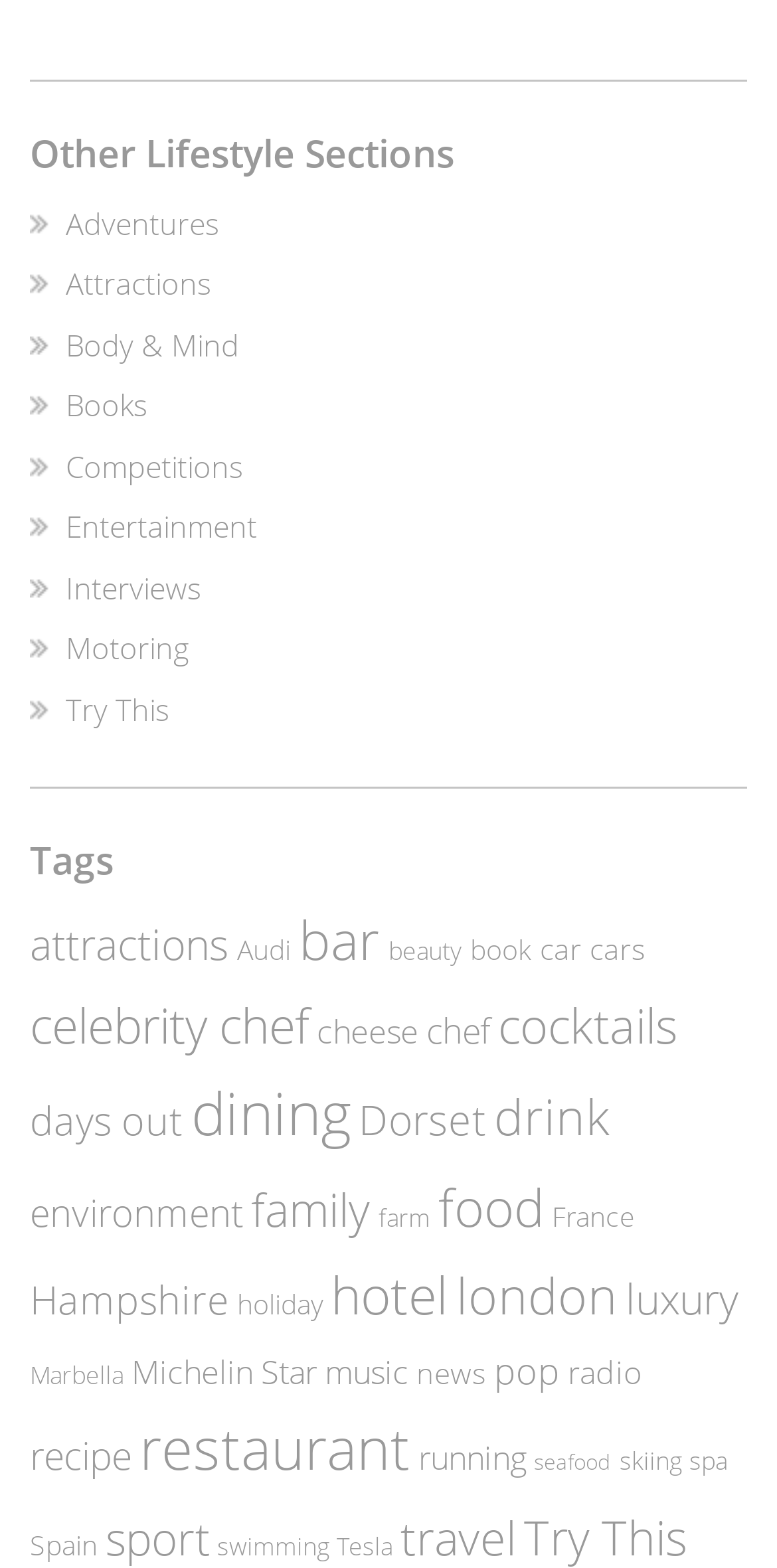Provide a brief response to the question below using a single word or phrase: 
What is the category of 'Adventures'?

Lifestyle Section